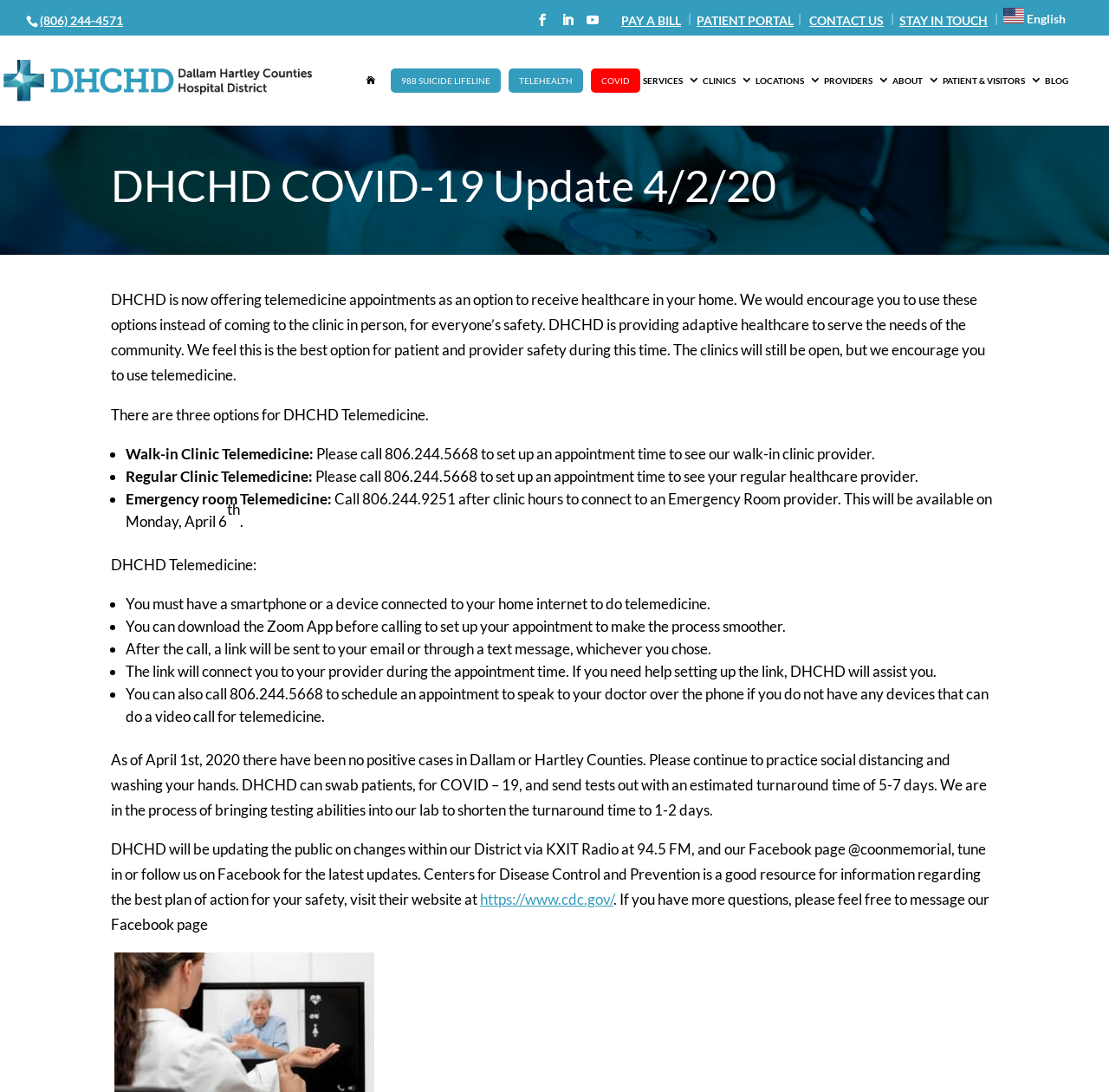What is the recommended way to practice social distancing?
Examine the image and give a concise answer in one word or a short phrase.

Not mentioned